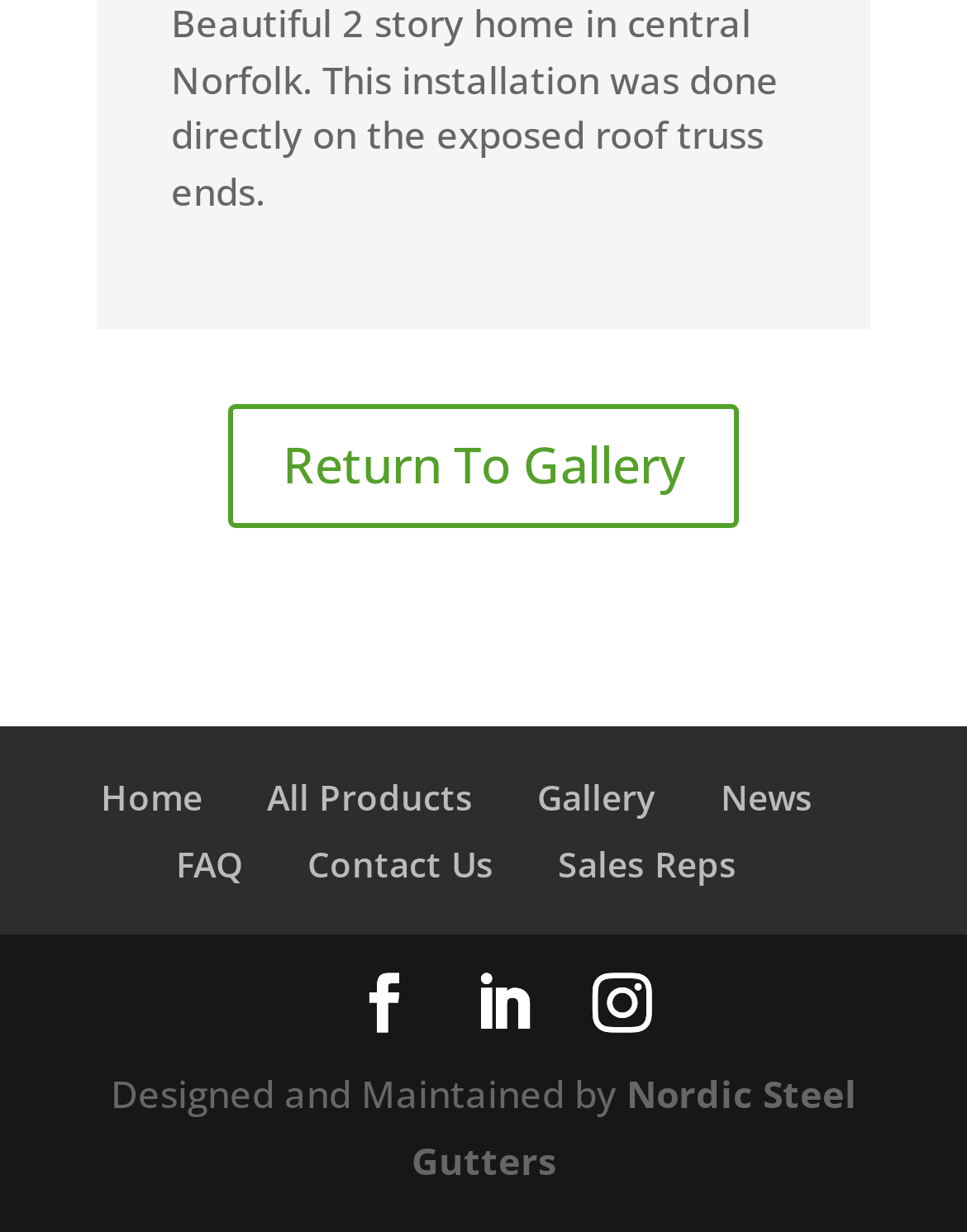How many social media links are there?
Look at the screenshot and respond with a single word or phrase.

3